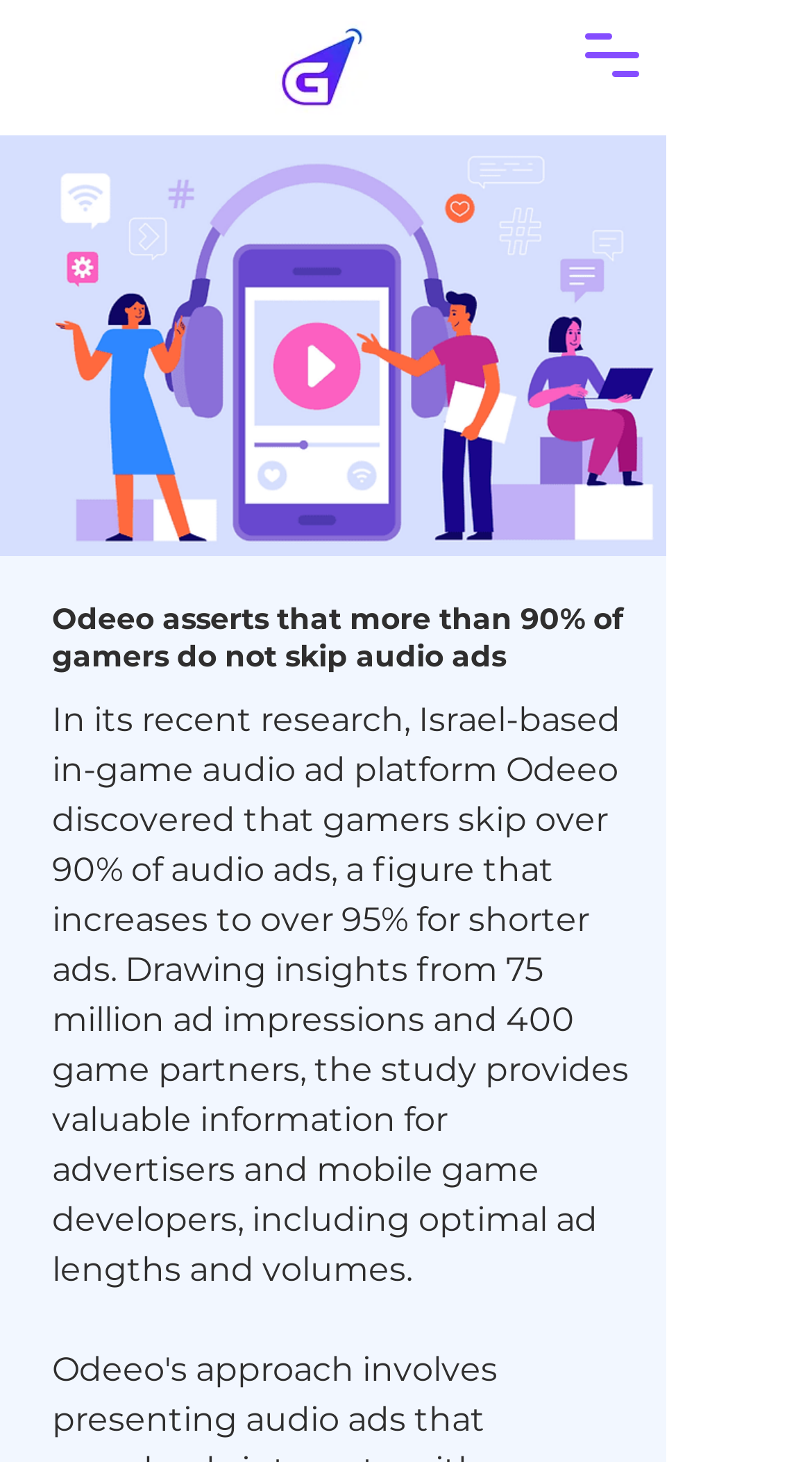Please find the bounding box for the UI component described as follows: "aria-label="Open navigation menu"".

[0.708, 0.014, 0.8, 0.06]